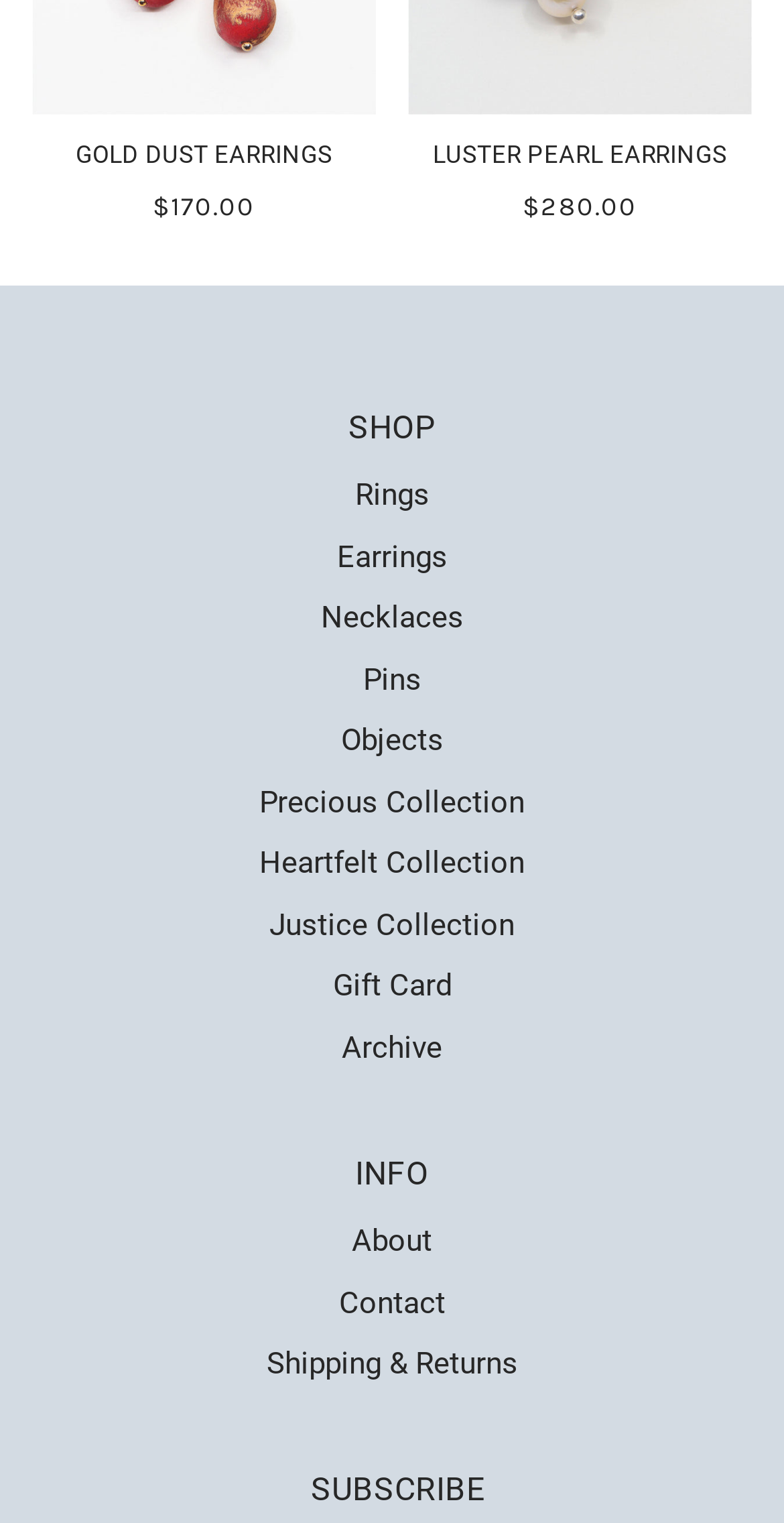Please identify the bounding box coordinates of the area I need to click to accomplish the following instruction: "Click the 'conditional use' link".

None